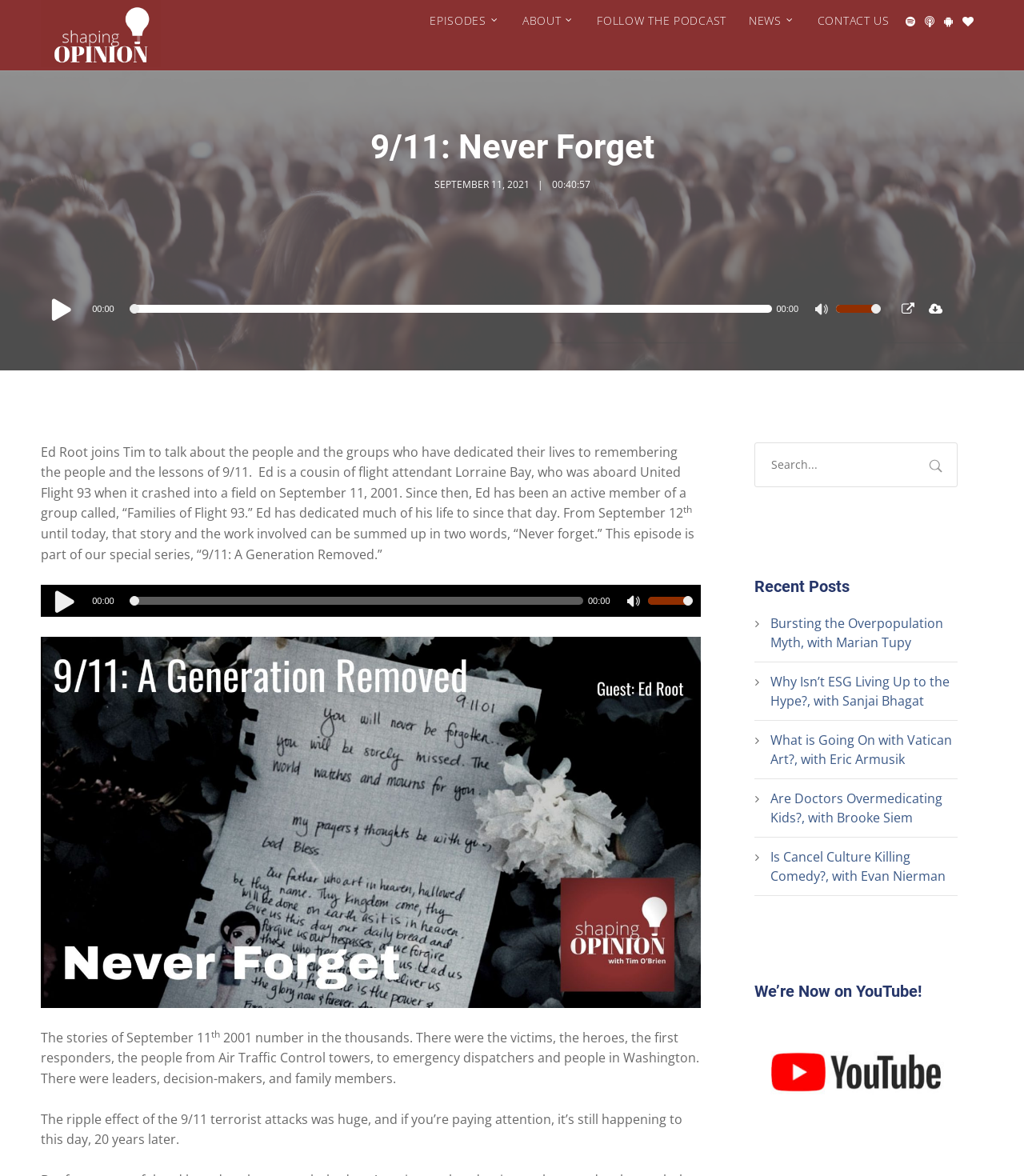Identify the bounding box coordinates of the element that should be clicked to fulfill this task: "Go to the EPISODES page". The coordinates should be provided as four float numbers between 0 and 1, i.e., [left, top, right, bottom].

[0.409, 0.0, 0.499, 0.035]